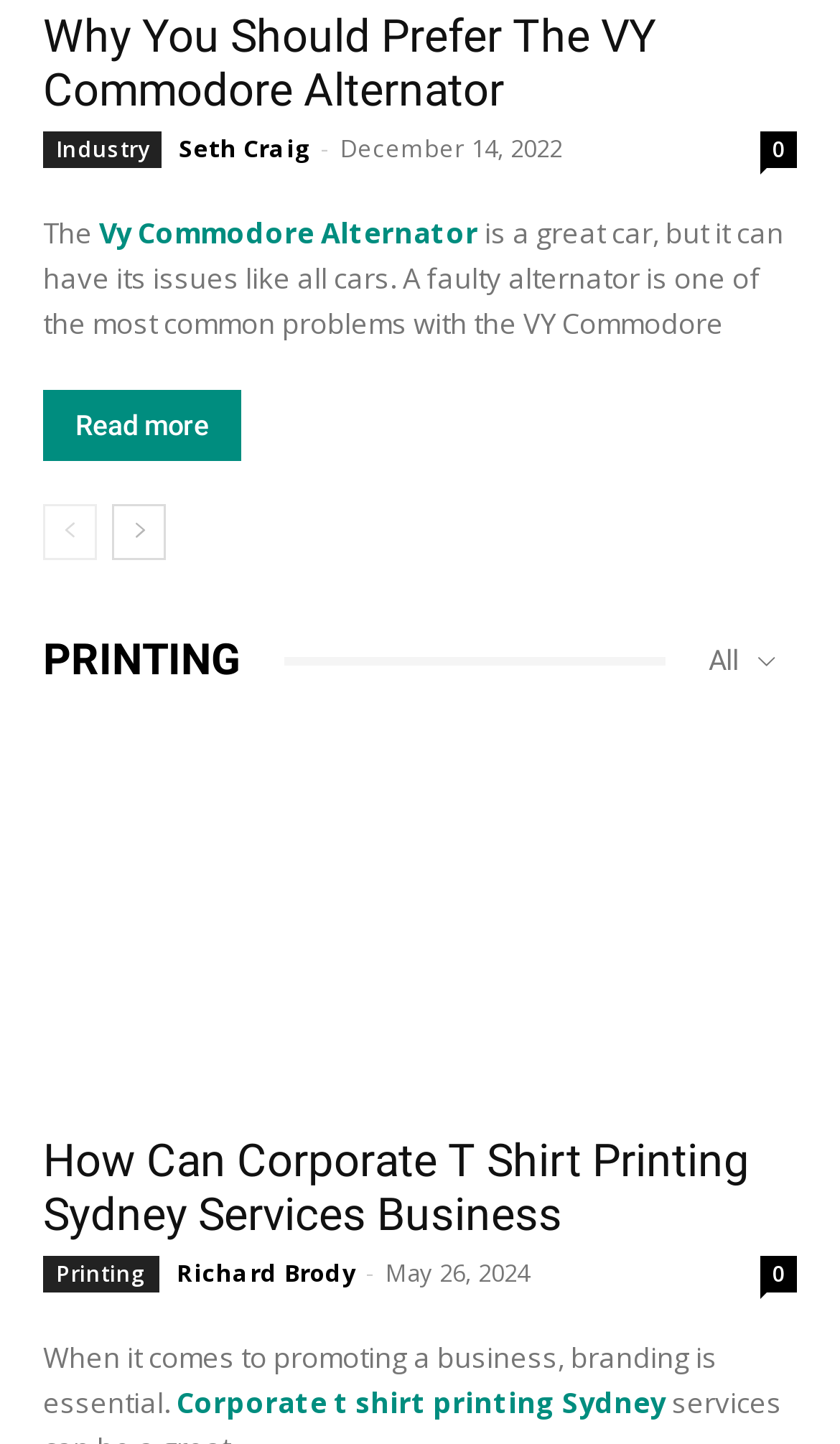Identify the bounding box coordinates for the region of the element that should be clicked to carry out the instruction: "Go to the Industry page". The bounding box coordinates should be four float numbers between 0 and 1, i.e., [left, top, right, bottom].

[0.051, 0.092, 0.192, 0.117]